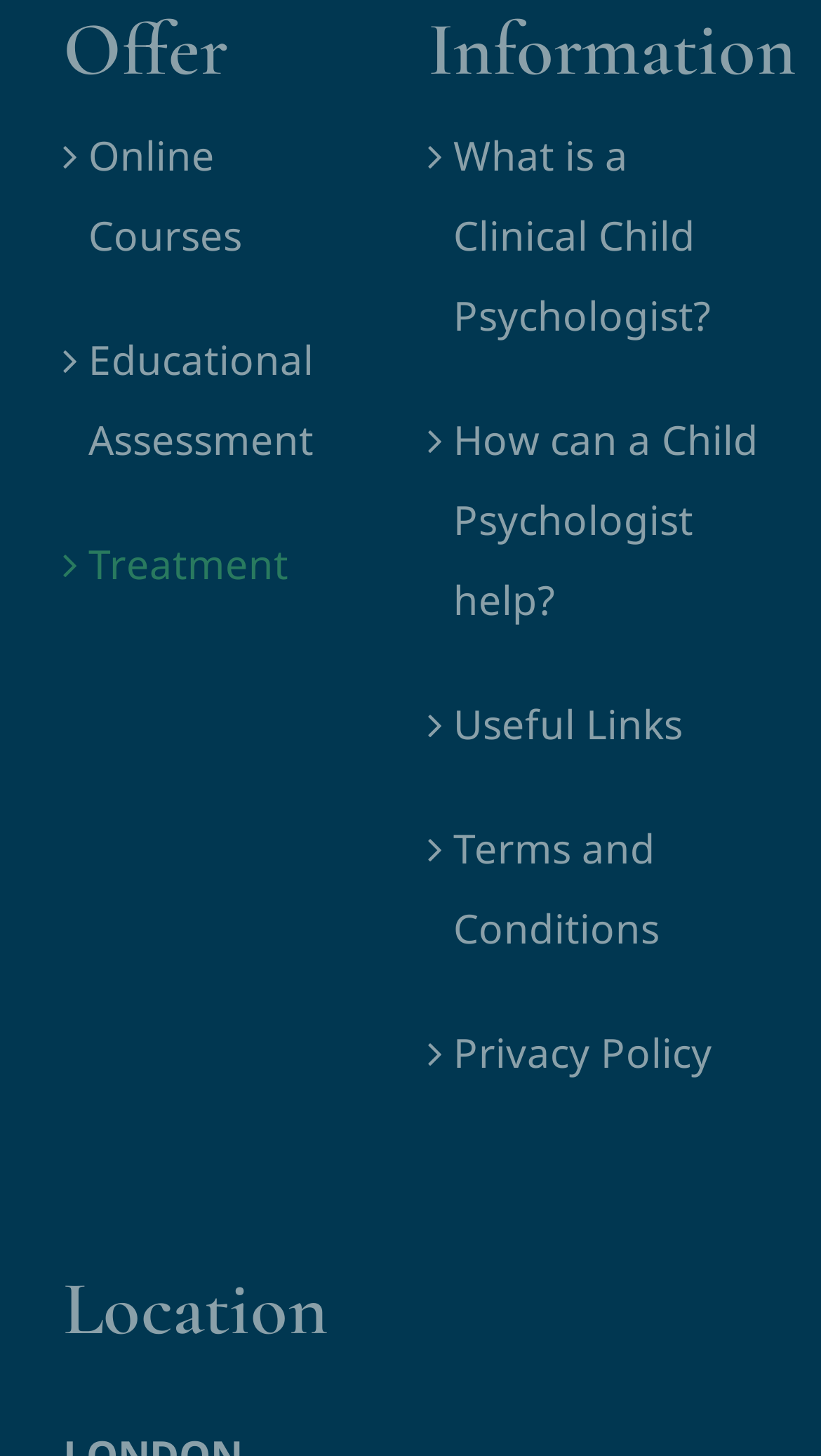Identify the bounding box coordinates of the clickable region necessary to fulfill the following instruction: "Go to Useful Links". The bounding box coordinates should be four float numbers between 0 and 1, i.e., [left, top, right, bottom].

[0.552, 0.479, 0.831, 0.517]